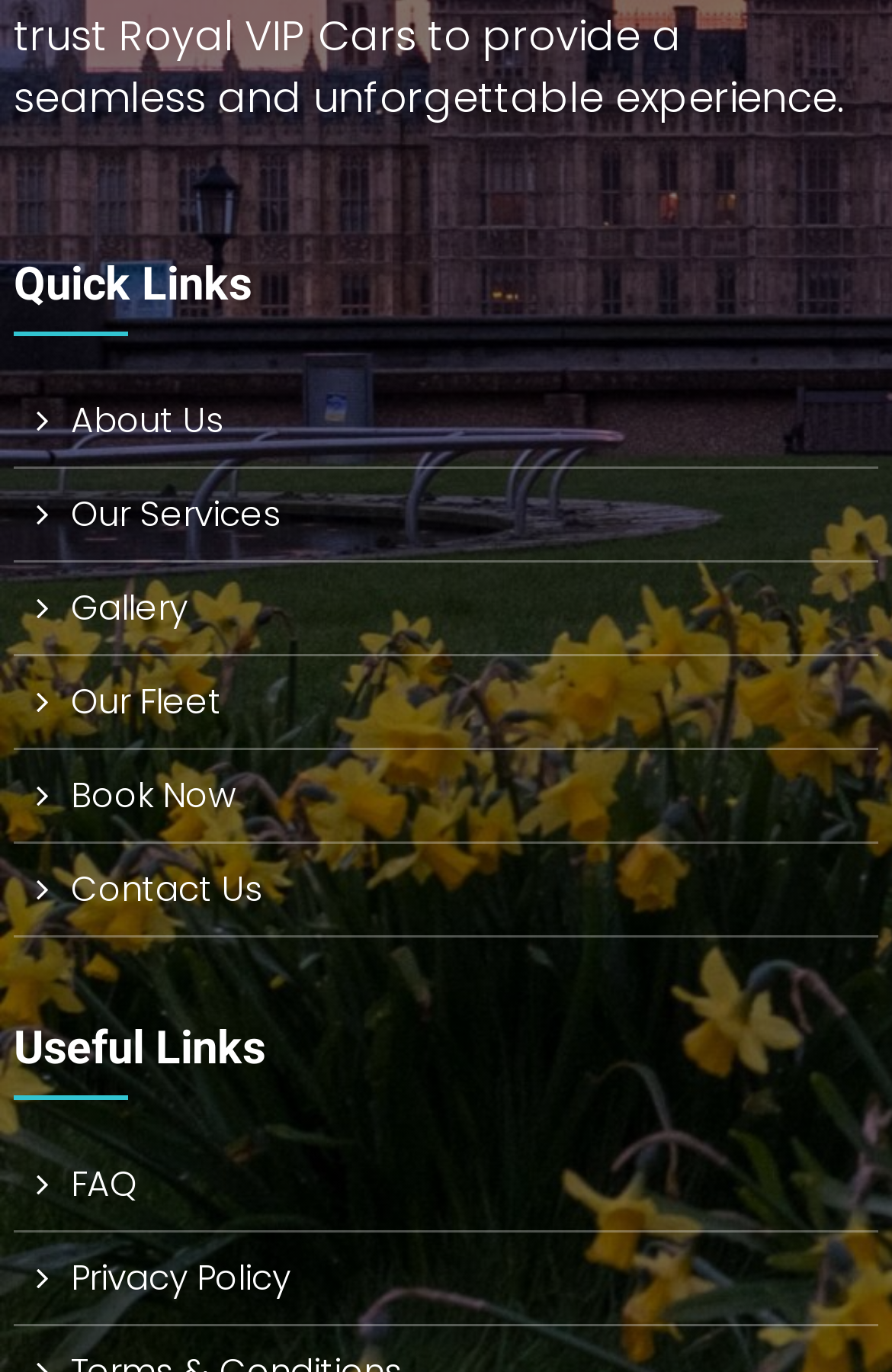Please specify the bounding box coordinates of the region to click in order to perform the following instruction: "View Our Services".

[0.079, 0.357, 0.315, 0.392]